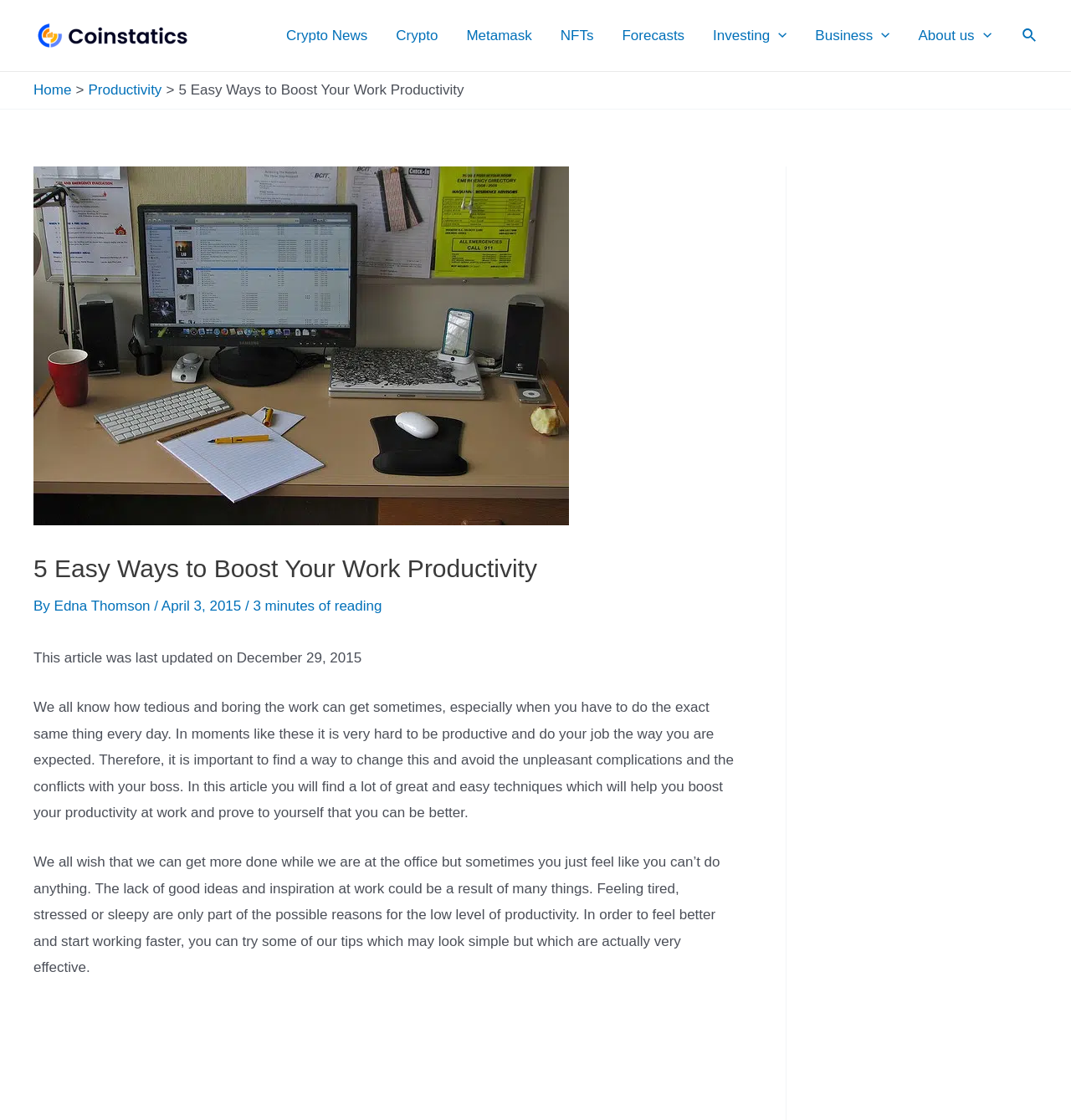Identify the bounding box coordinates of the region that needs to be clicked to carry out this instruction: "Learn more about the TCGEN 2.0". Provide these coordinates as four float numbers ranging from 0 to 1, i.e., [left, top, right, bottom].

None